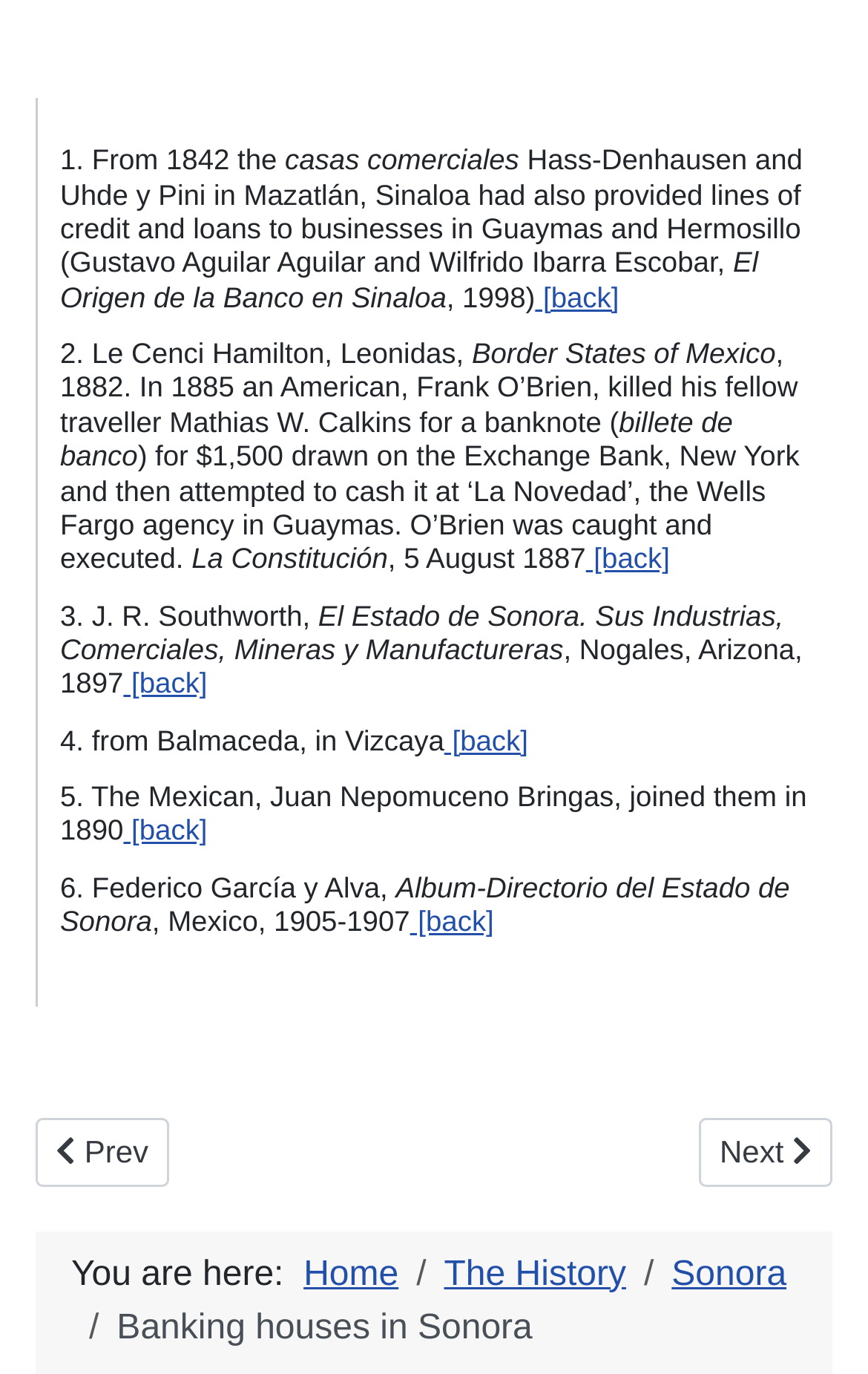Provide a one-word or short-phrase answer to the question:
Who killed Mathias W. Calkins?

Frank O'Brien